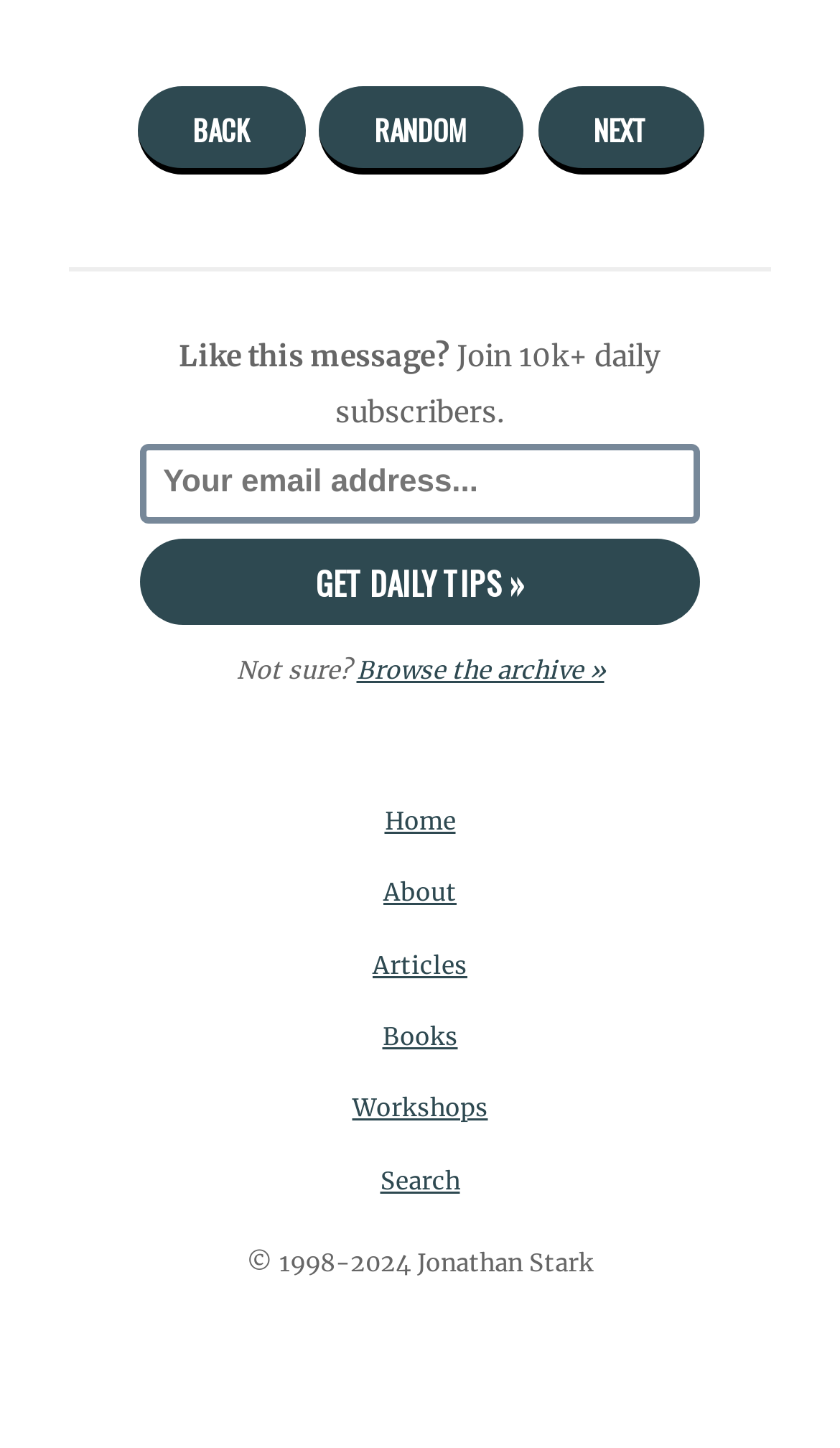Identify the bounding box for the element characterized by the following description: "Browse the archive »".

[0.417, 0.452, 0.726, 0.473]